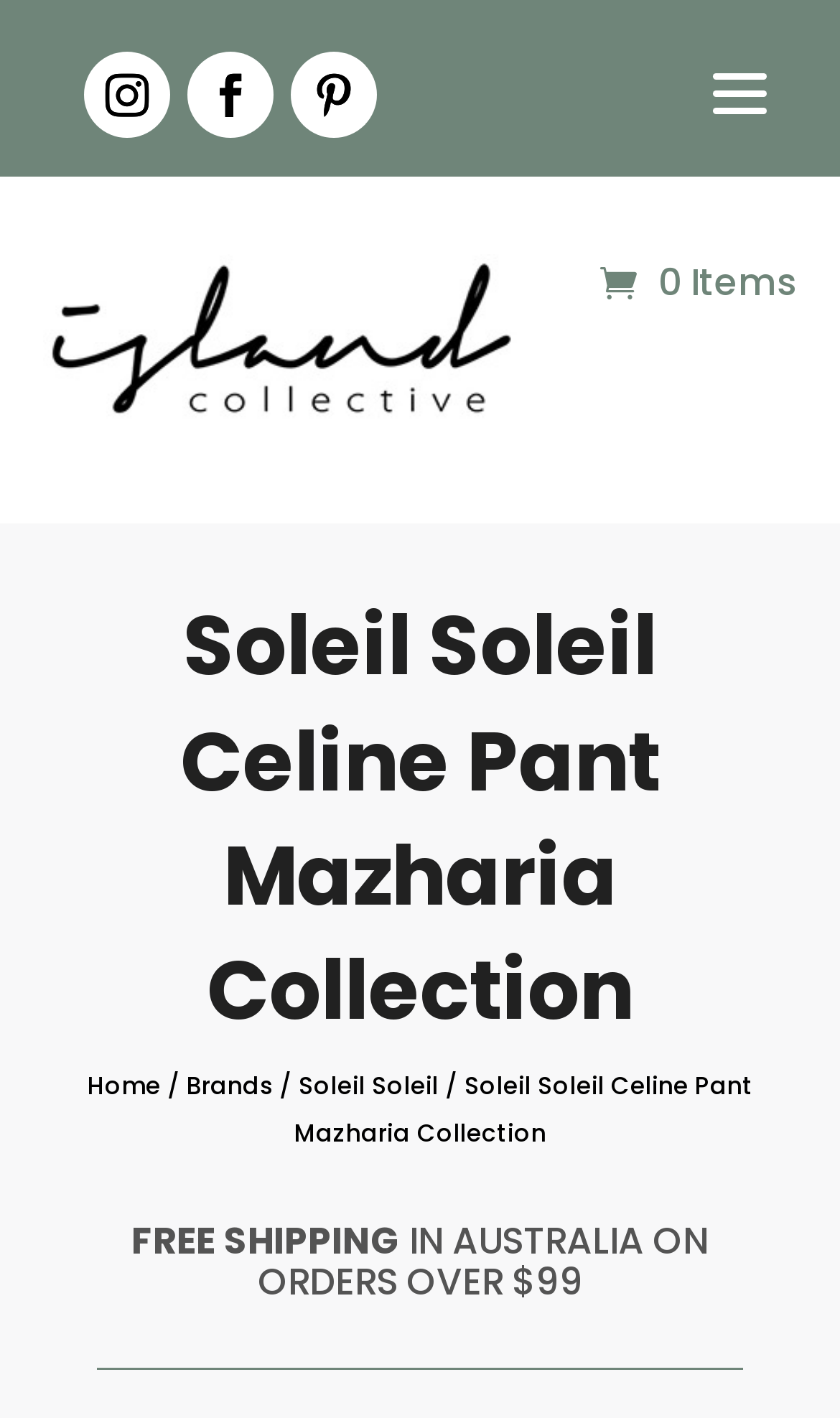Find the bounding box of the UI element described as: "Follow". The bounding box coordinates should be given as four float values between 0 and 1, i.e., [left, top, right, bottom].

[0.1, 0.036, 0.203, 0.097]